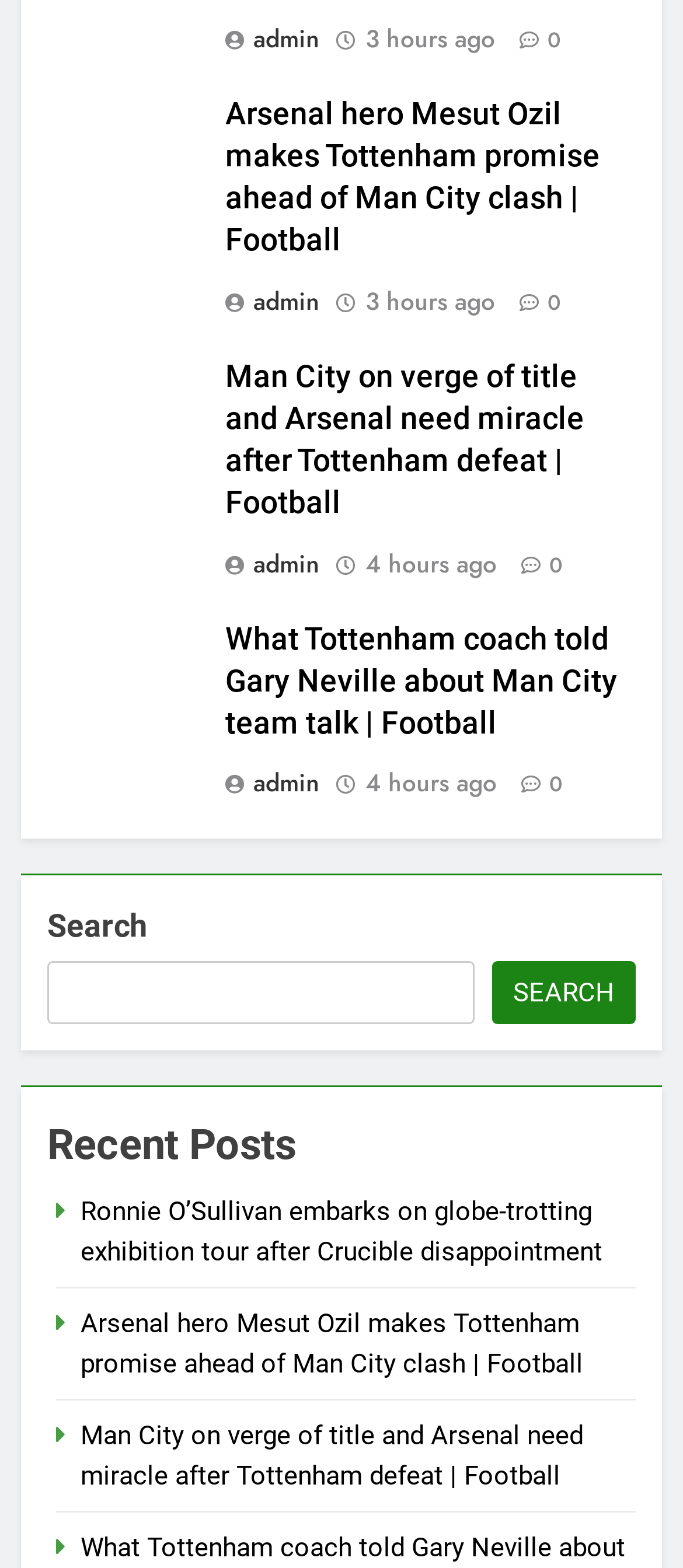Highlight the bounding box coordinates of the element that should be clicked to carry out the following instruction: "Explore Augmented Reality". The coordinates must be given as four float numbers ranging from 0 to 1, i.e., [left, top, right, bottom].

None